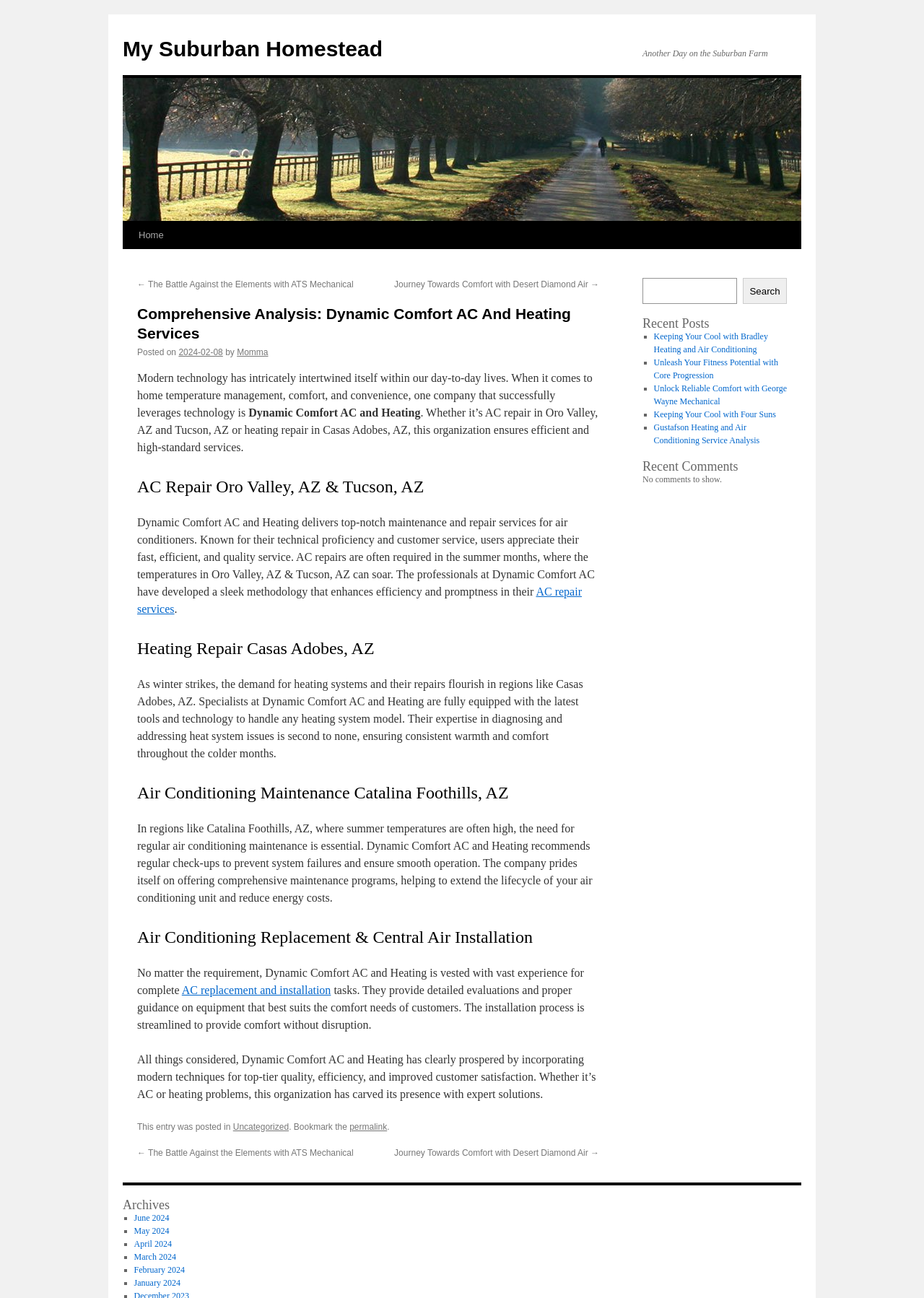Where does Dynamic Comfort AC and Heating provide AC repair services?
Based on the visual content, answer with a single word or a brief phrase.

Oro Valley, AZ and Tucson, AZ